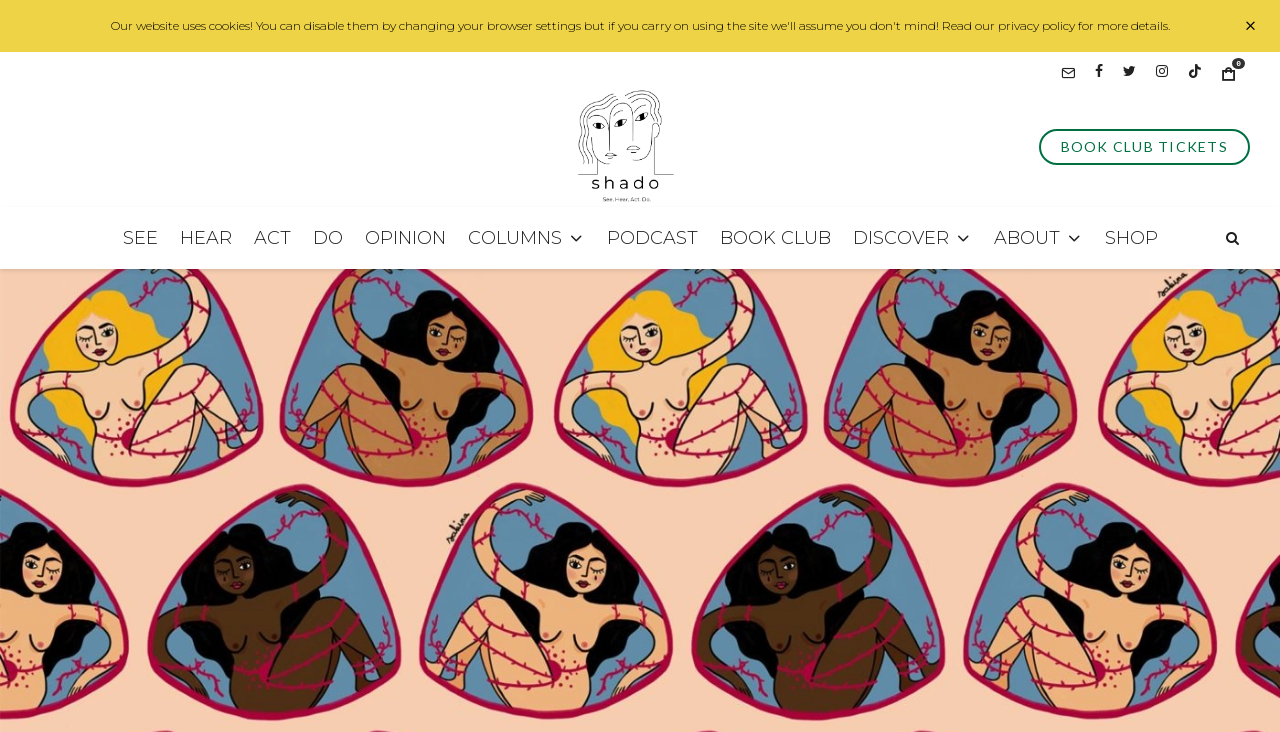Provide the bounding box coordinates of the area you need to click to execute the following instruction: "Check out the podcast".

[0.465, 0.282, 0.554, 0.368]